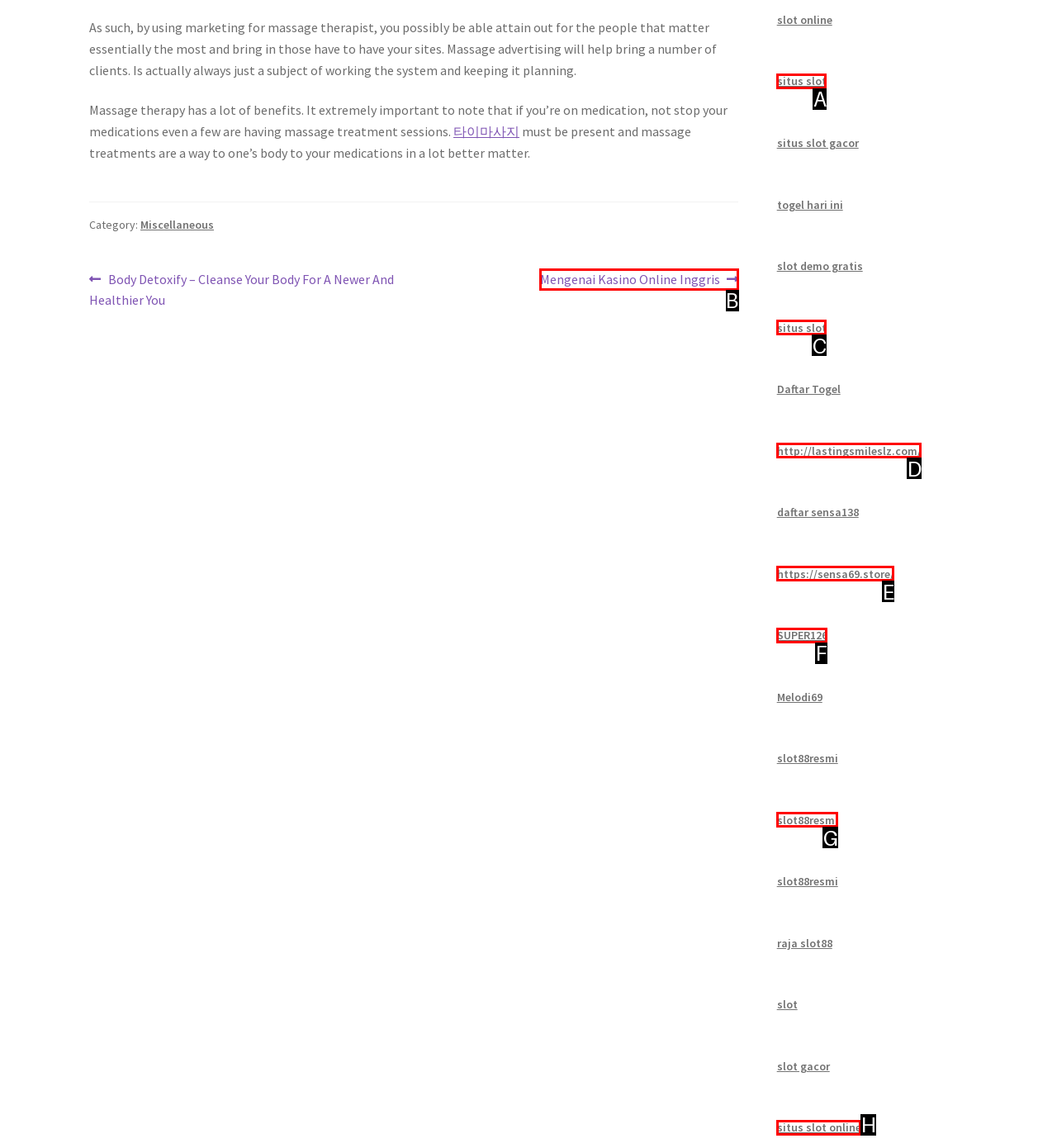Point out the HTML element that matches the following description: situs slot online
Answer with the letter from the provided choices.

H